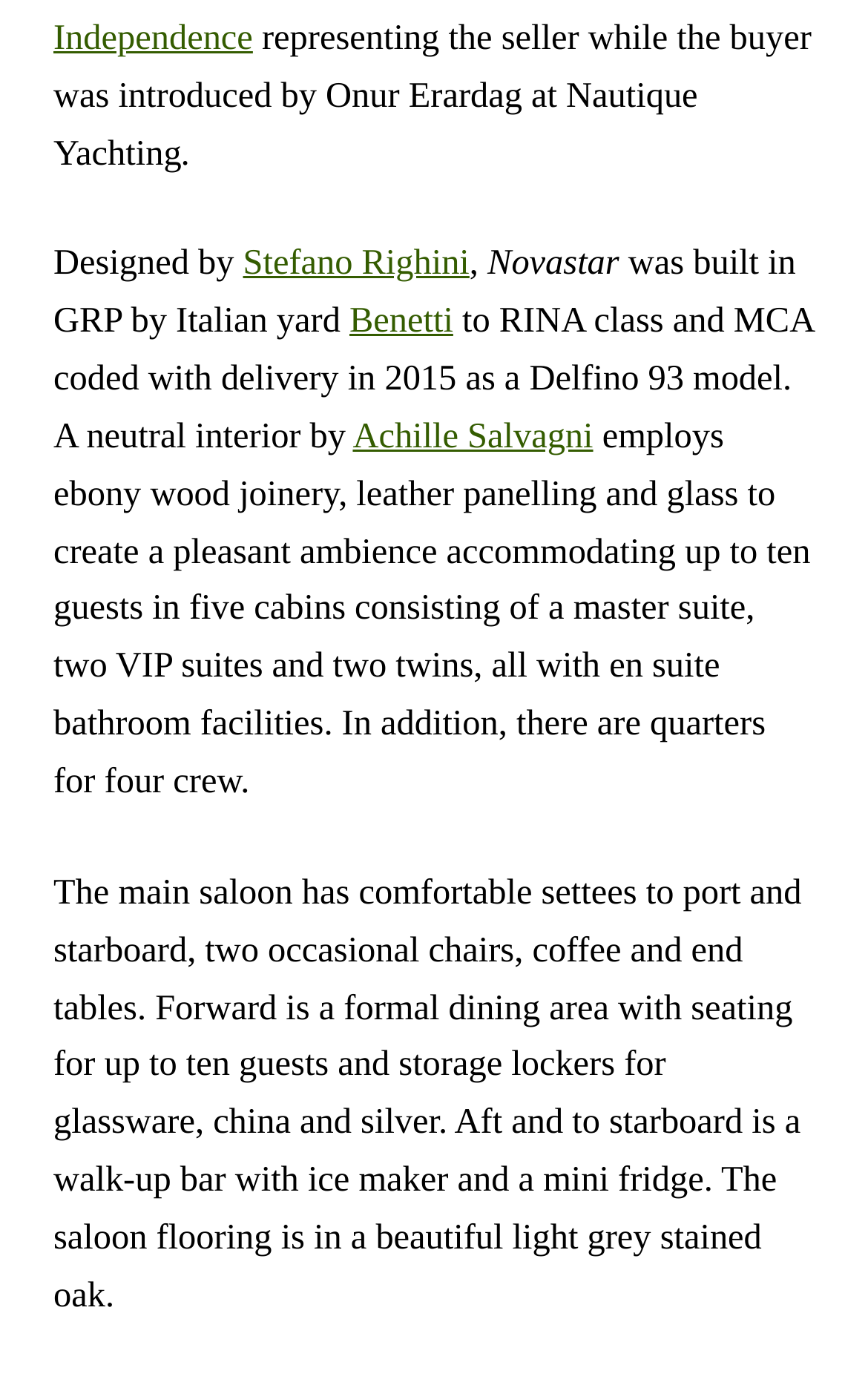Identify the bounding box coordinates for the UI element described as follows: "Achille Salvagni". Ensure the coordinates are four float numbers between 0 and 1, formatted as [left, top, right, bottom].

[0.406, 0.302, 0.683, 0.329]